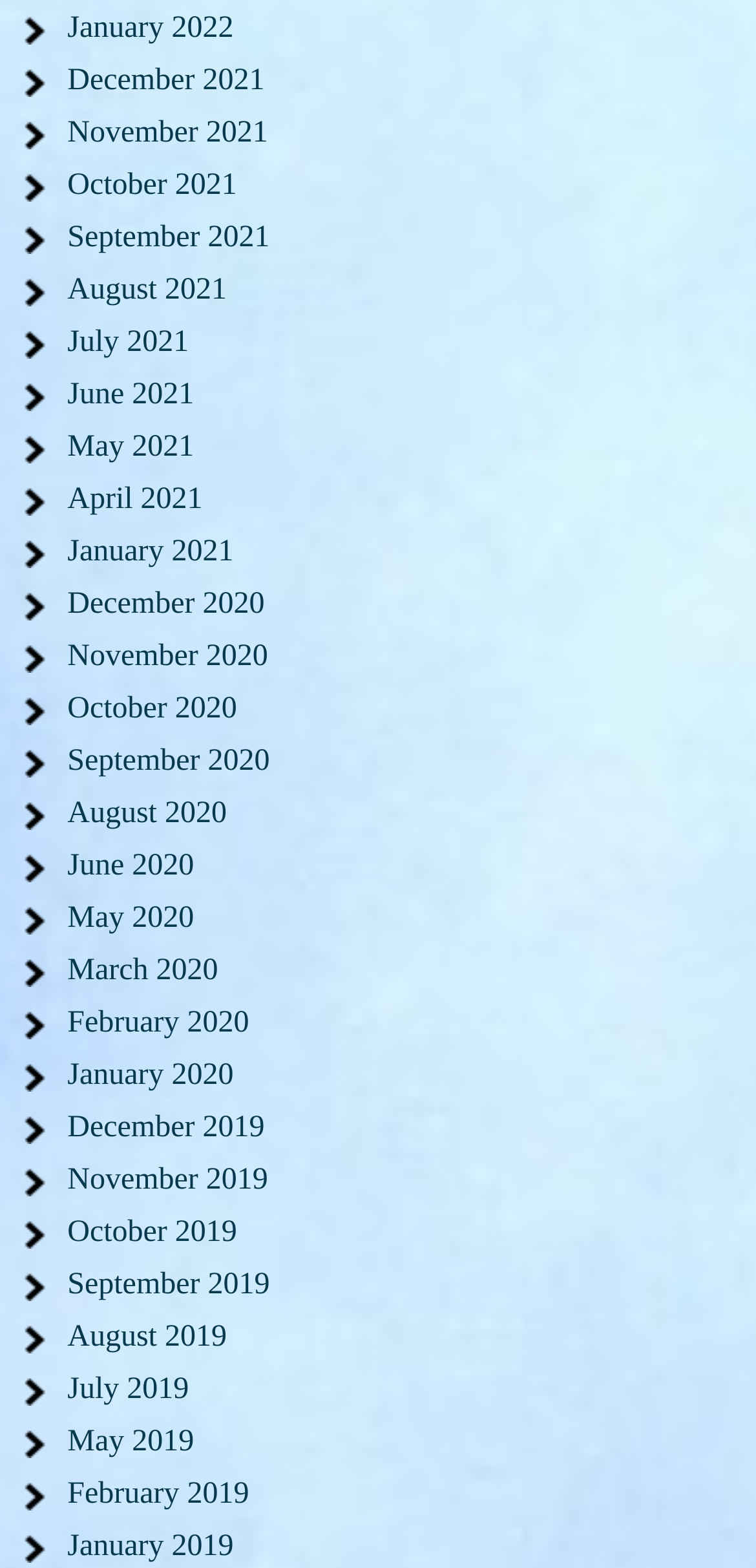Are there any months missing in 2021?
Using the details from the image, give an elaborate explanation to answer the question.

I noticed that there are no links for February 2021, March 2021, or April 2021, indicating that these months are missing from the list.